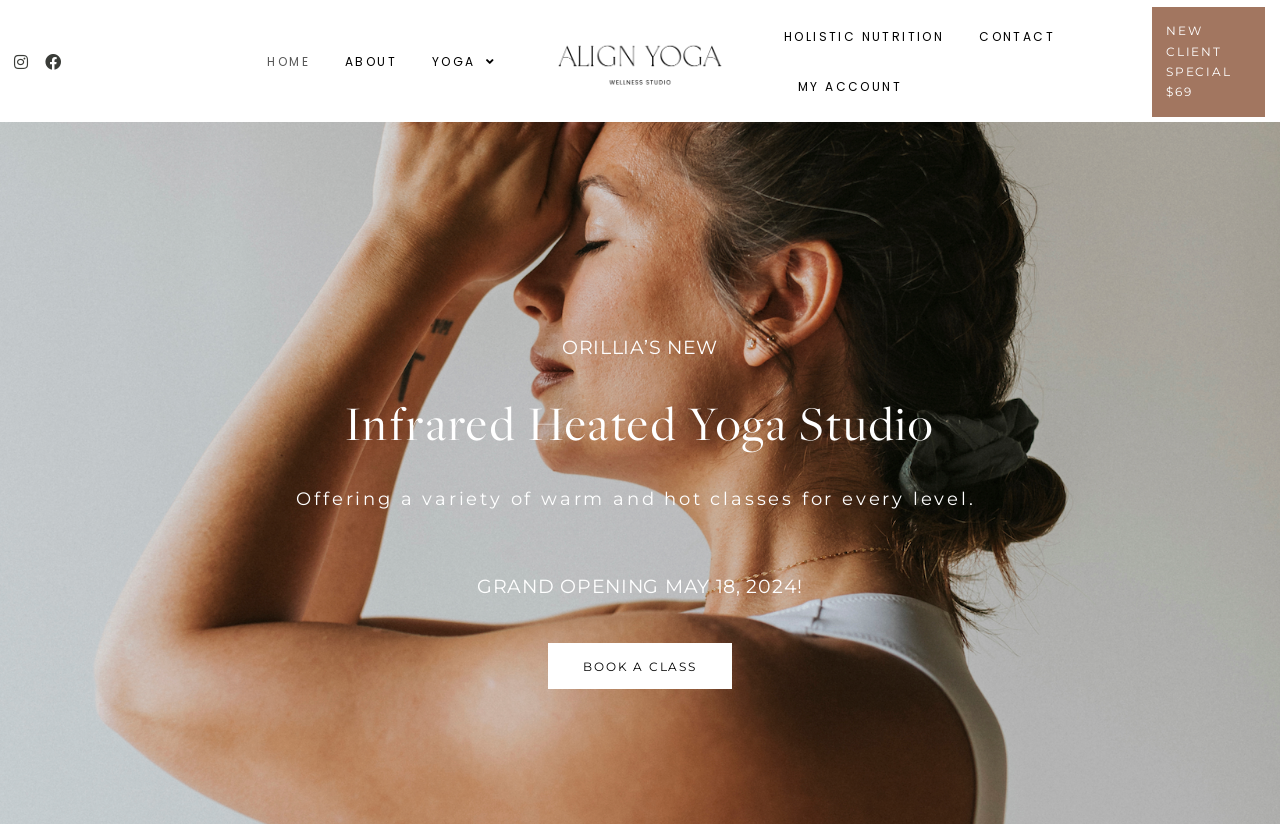Give a detailed overview of the webpage's appearance and contents.

The webpage is about Align Yoga Wellness Studio, a new infrared heated yoga studio in Orillia, which is opening early in 2024. At the top left corner, there are social media links to Instagram and Facebook. Next to them, there is a navigation menu with links to HOME, ABOUT, YOGA, HOLISTIC NUTRITION, CONTACT, and MY ACCOUNT.

Below the navigation menu, there is a large heading that spans the width of the page, stating "Infrared Heated Yoga Studio". Underneath this heading, there is a brief introduction to the studio, which offers a variety of warm and hot yoga classes for every level.

On the right side of the introduction, there is a prominent announcement about the grand opening on May 18, 2024. Below this announcement, there is a call-to-action link to "BOOK A CLASS". At the bottom right corner, there is a promotional link to a "NEW CLIENT SPECIAL" for $69.

Throughout the page, there are no images, but there are several text elements and links that provide information about the studio and its offerings.